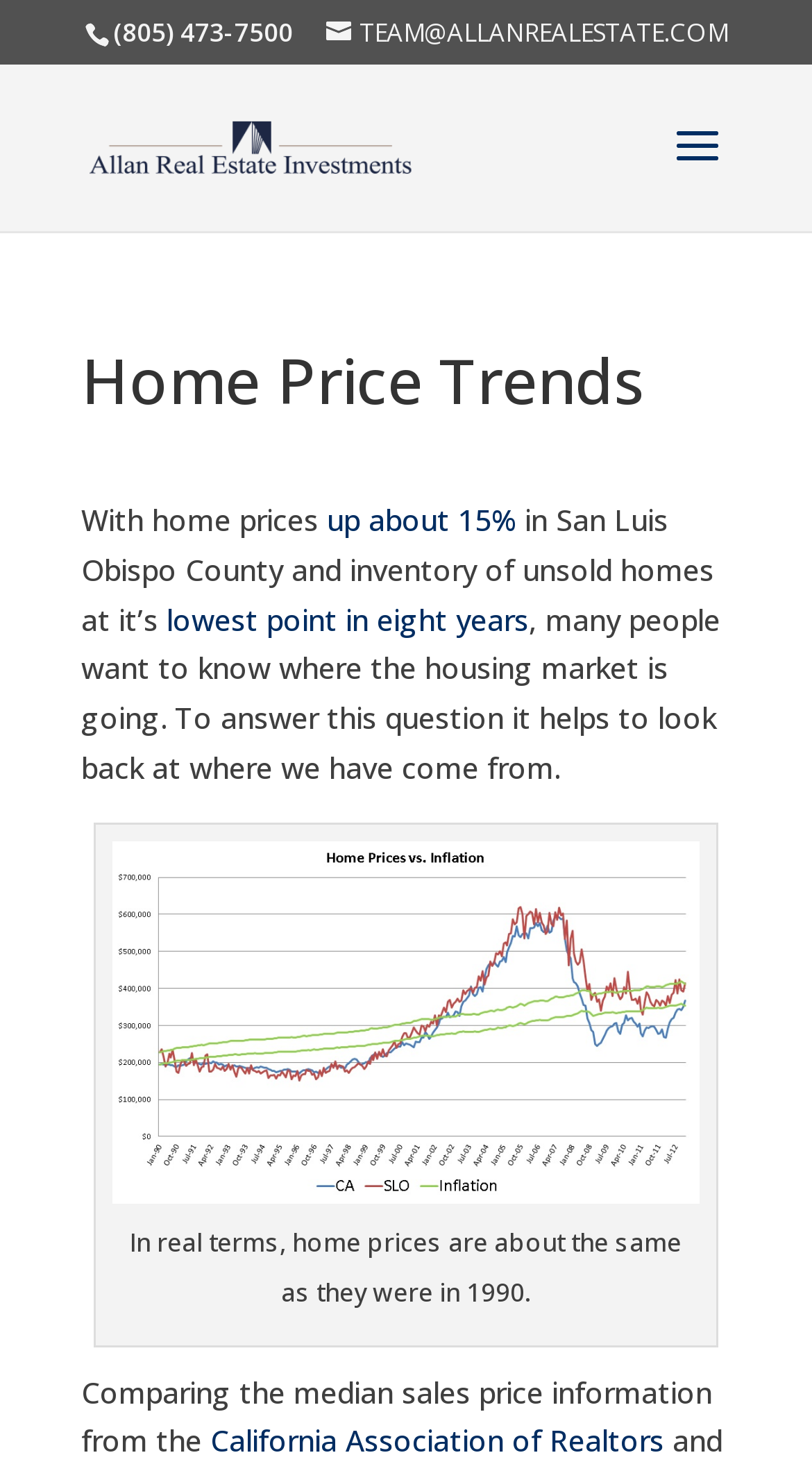Convey a detailed summary of the webpage, mentioning all key elements.

The webpage appears to be a real estate investment website, specifically focused on home price trends in San Luis Obispo County. At the top left corner, there is a phone number "(805) 473-7500" and an email address "TEAM@ALLANREALESTATE.COM" on the right side. Below these, there is a logo of Allan Real Estate Investments, which is an image accompanied by a link to the company's name.

The main content of the webpage is headed by a title "Home Price Trends" in a prominent font. Below this title, there is a paragraph of text that discusses the current state of the housing market in San Luis Obispo County, mentioning a 15% increase in home prices and a low inventory of unsold homes. The text also expresses the desire to know where the housing market is going and suggests looking back at past trends to answer this question.

Further down, there is an image with a caption "In real terms, home prices are about the same as they were in 1990." This image is likely a graph or chart showing the historical trend of home prices. Below the image, there is another paragraph of text that compares median sales price information from the California Association of Realtors.